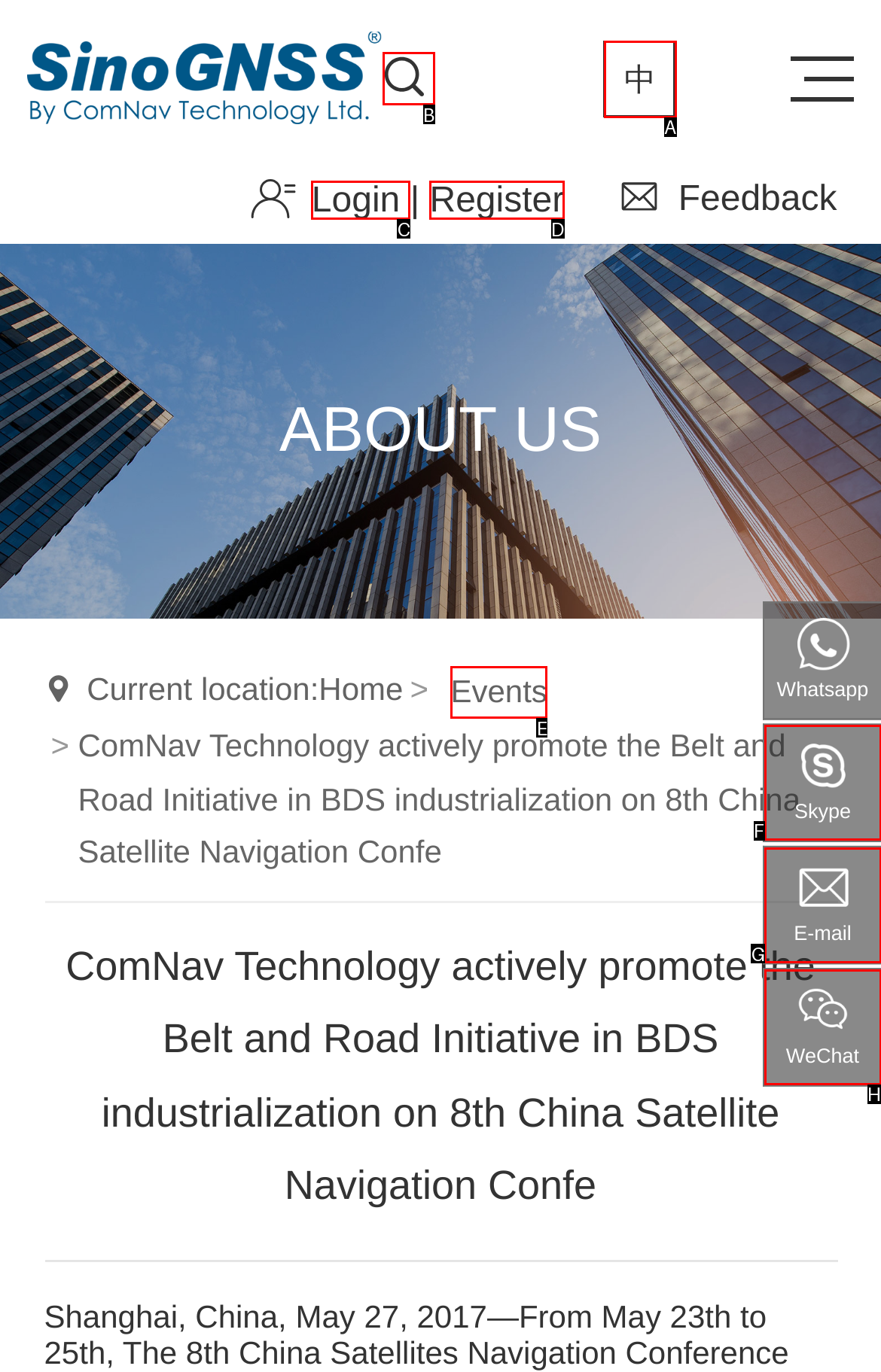Tell me which letter corresponds to the UI element that will allow you to Send an email. Answer with the letter directly.

G